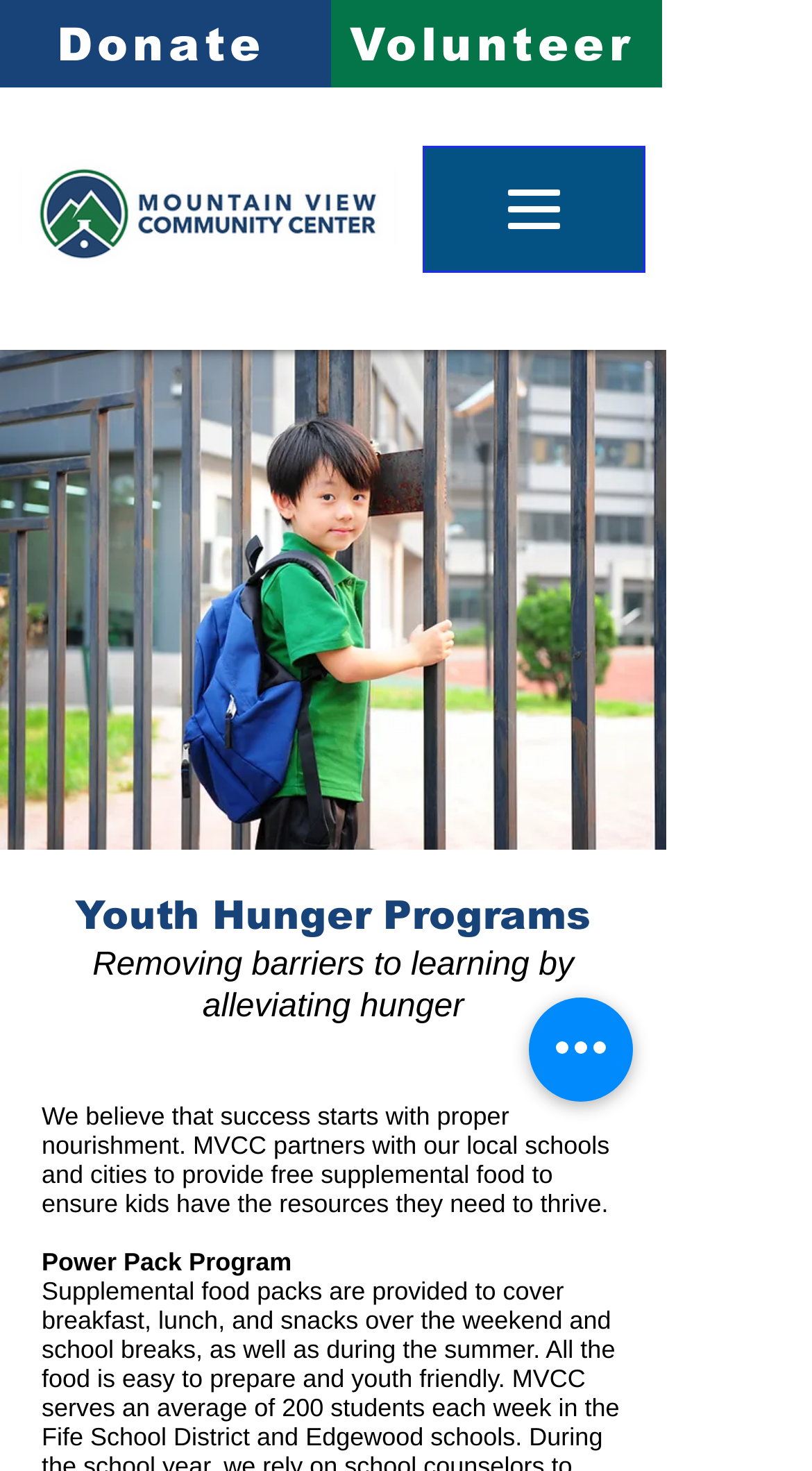What is the focus of the organization's programs?
Give a detailed response to the question by analyzing the screenshot.

The text on the page mentions 'Youth Hunger Programs' and 'kids have the resources they need to thrive', which suggests that the focus of the organization's programs is on youth.